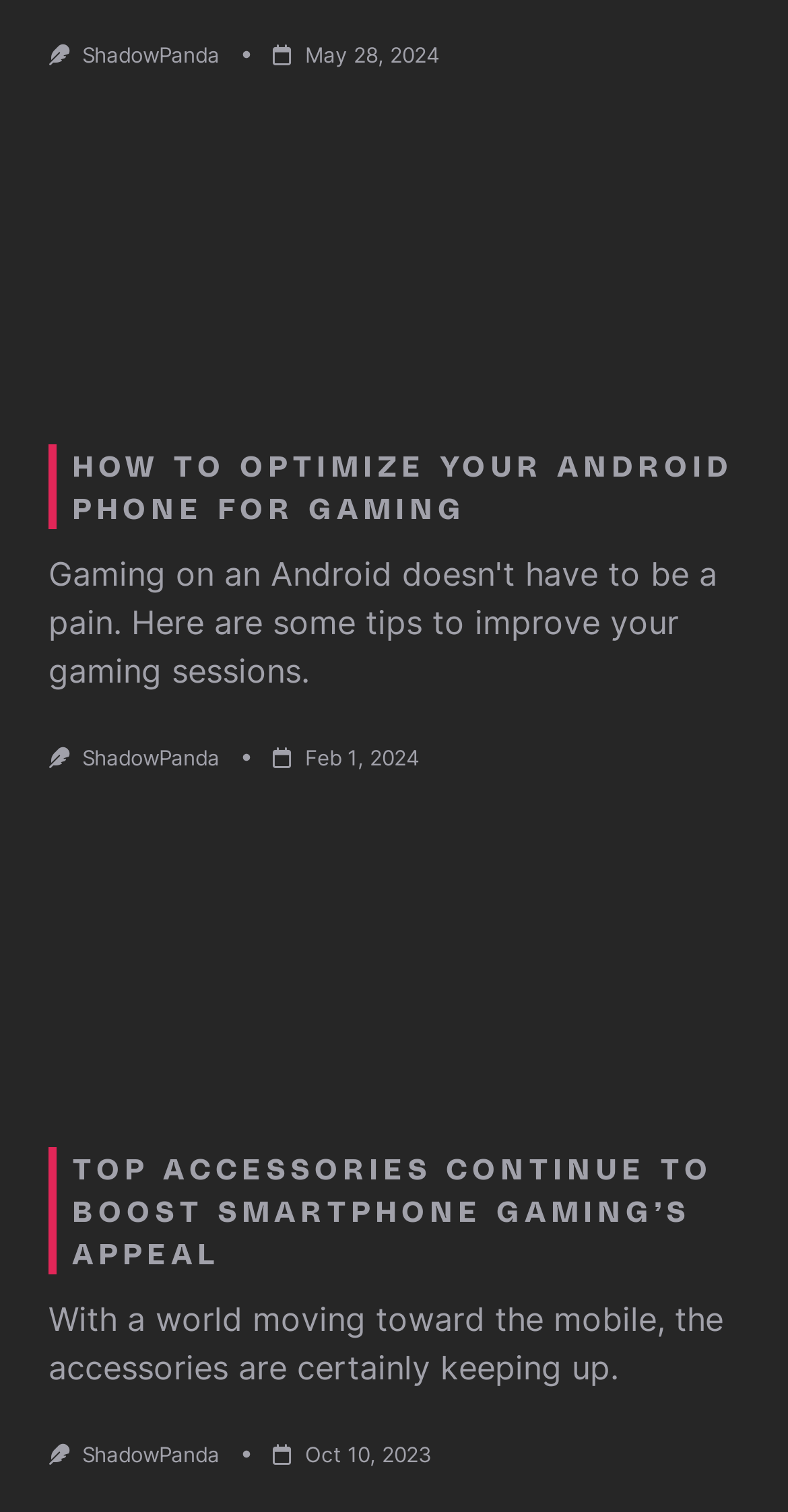What is the date of the second article?
Based on the screenshot, answer the question with a single word or phrase.

Feb 1, 2024